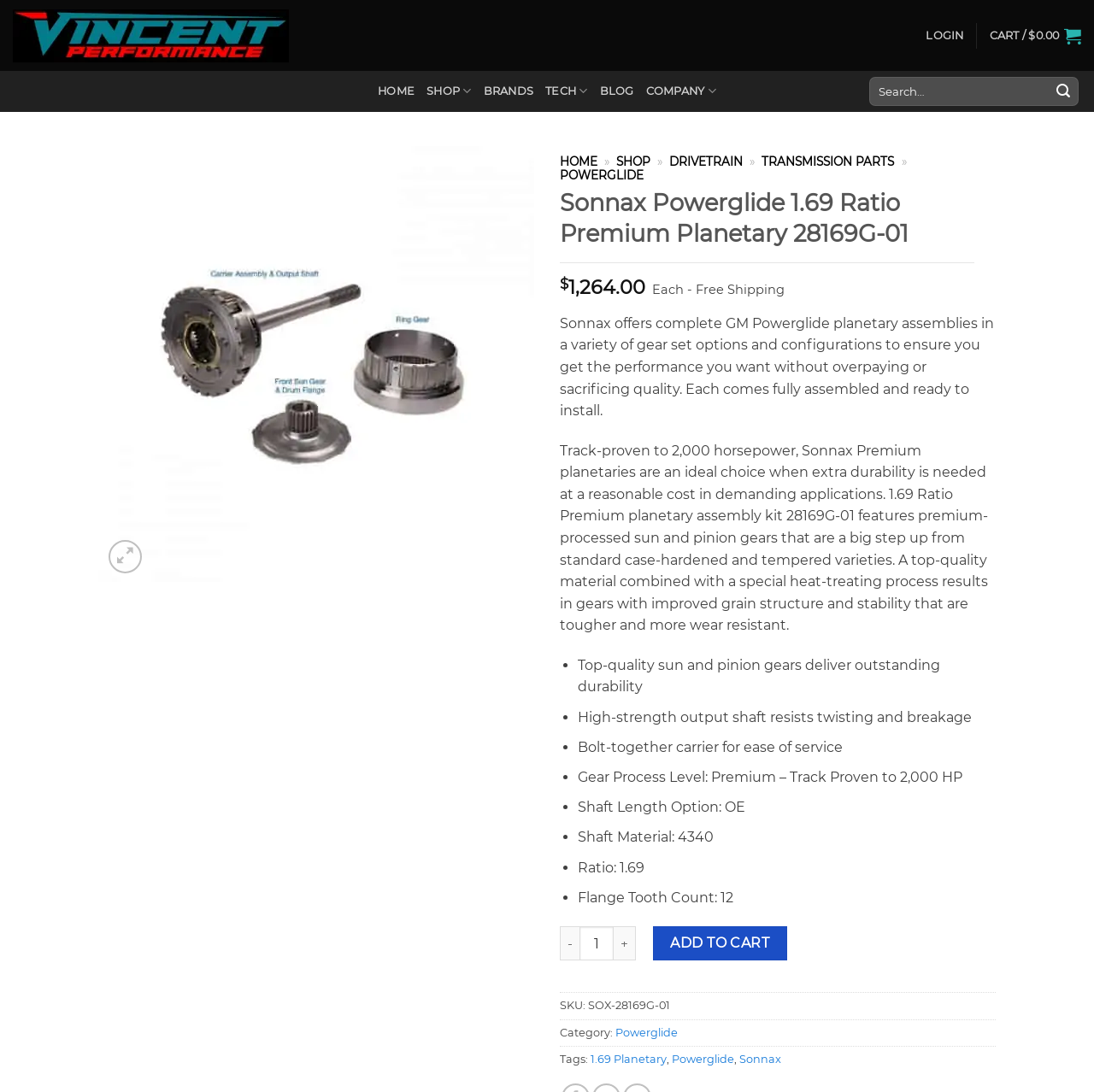Extract the bounding box of the UI element described as: "aria-label="Submit" value="Search"".

[0.958, 0.071, 0.985, 0.097]